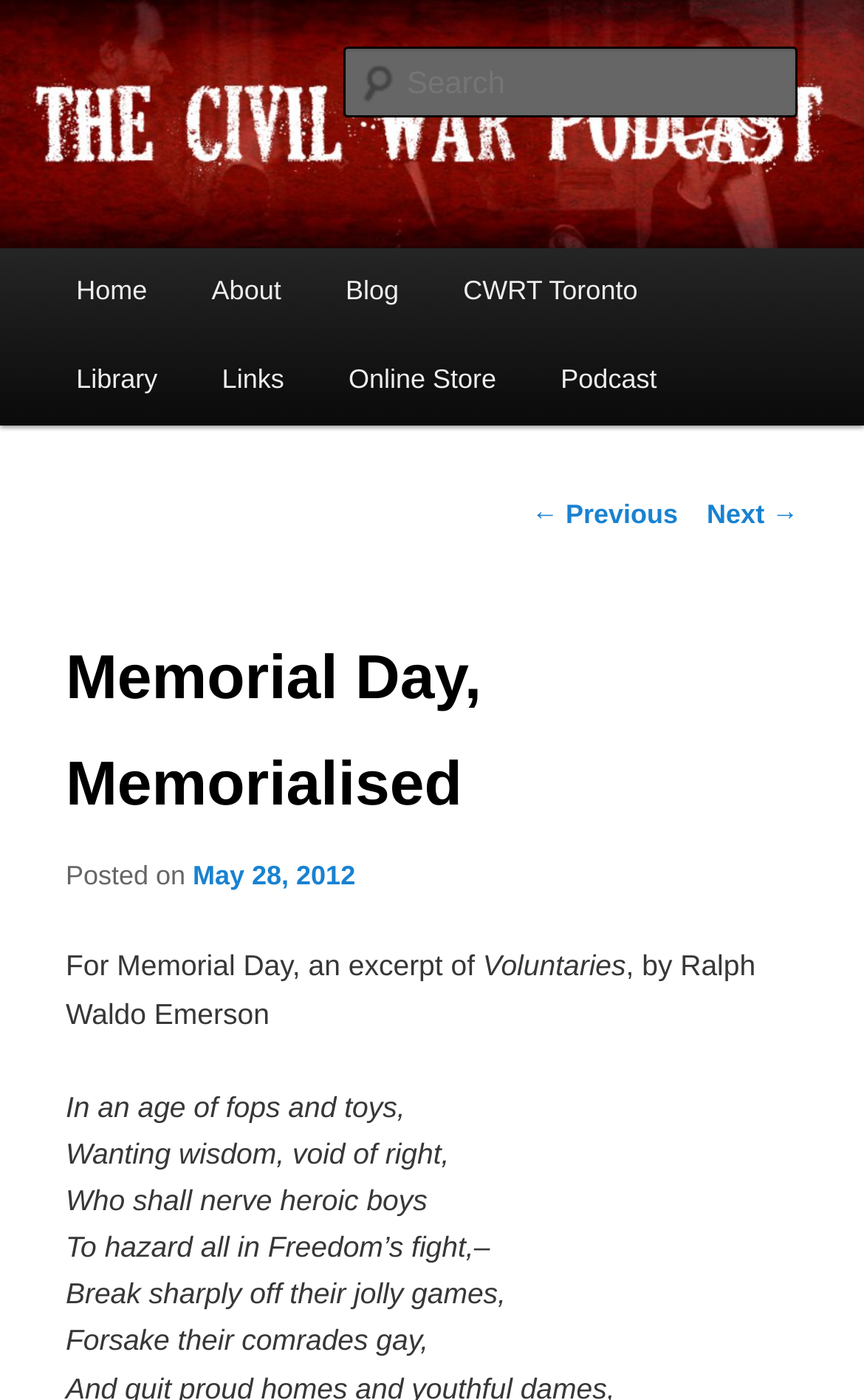What is the main topic of the post?
Based on the image, provide your answer in one word or phrase.

Memorial Day